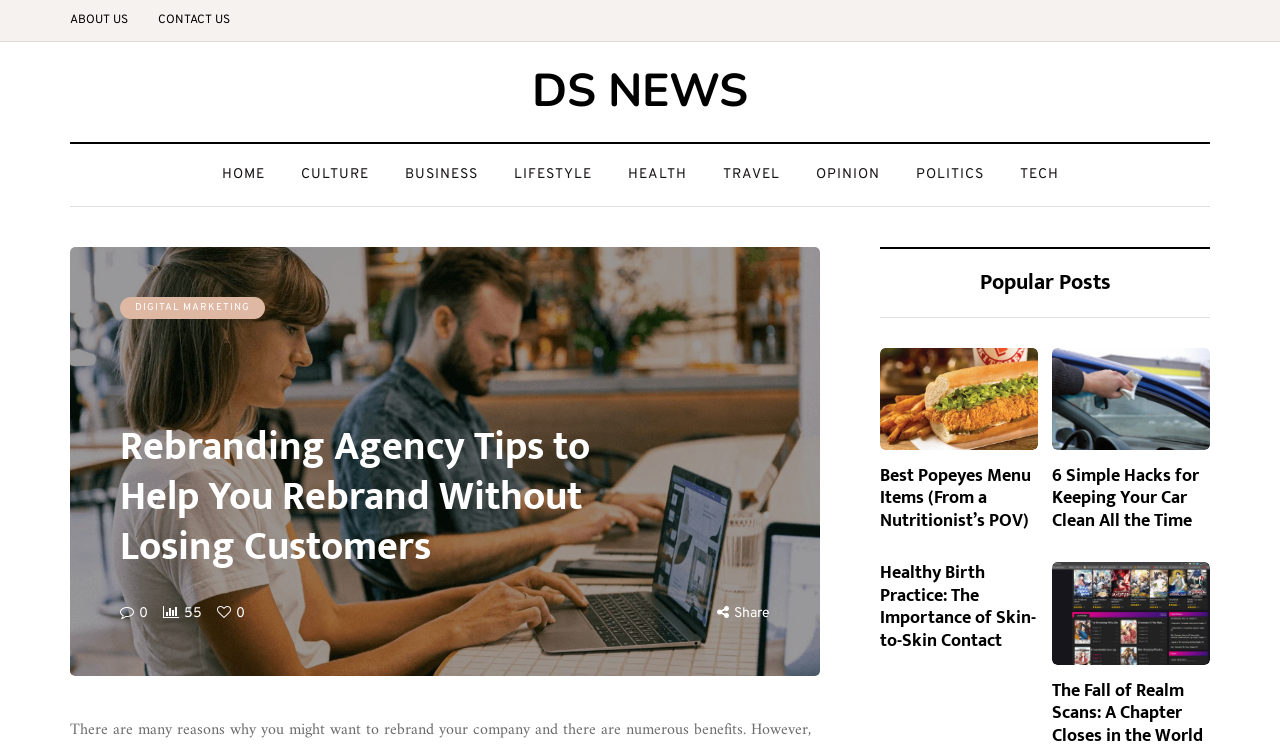Please identify the bounding box coordinates of the clickable element to fulfill the following instruction: "read rebranding agency tips". The coordinates should be four float numbers between 0 and 1, i.e., [left, top, right, bottom].

[0.094, 0.563, 0.5, 0.763]